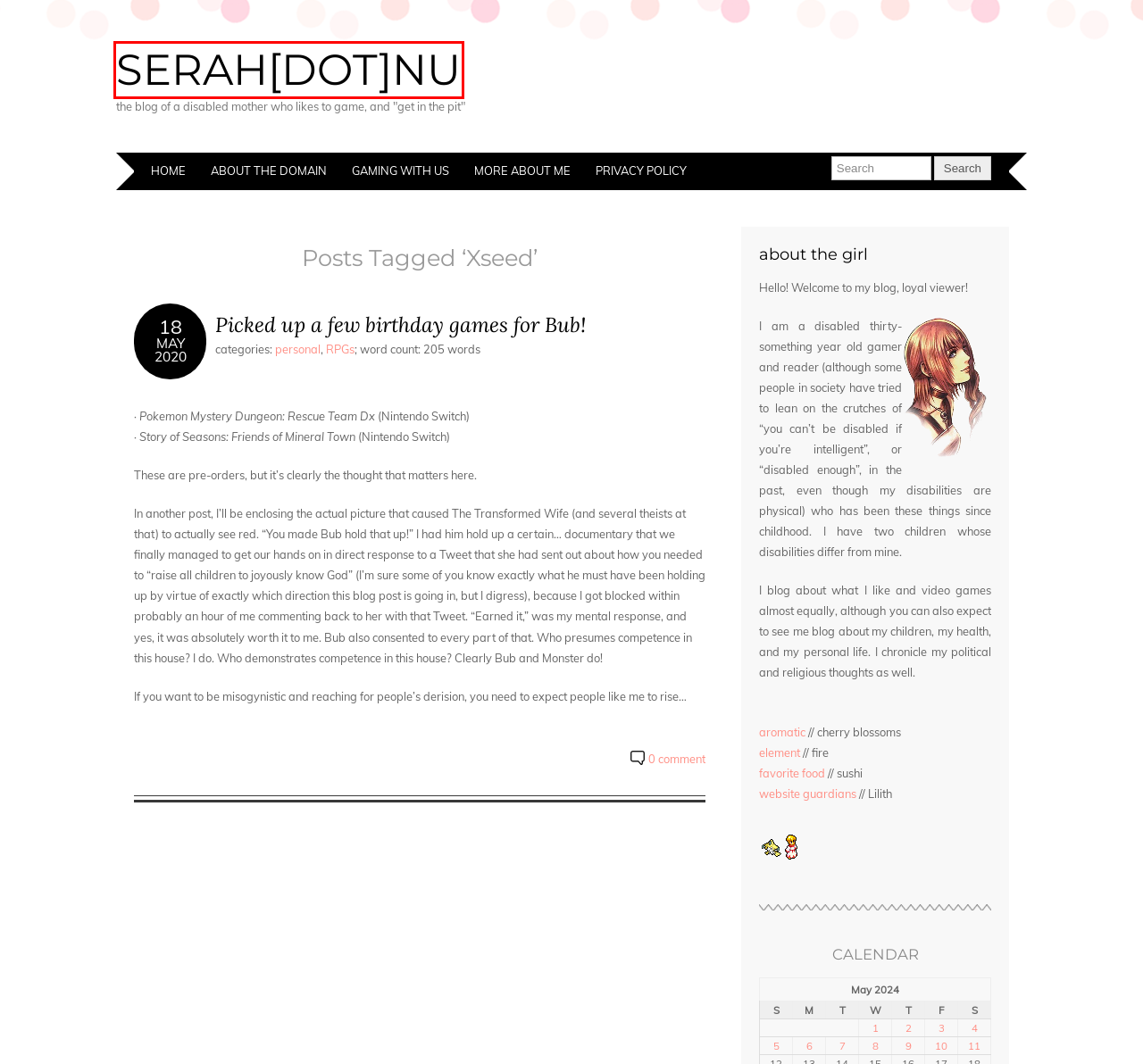Review the screenshot of a webpage that includes a red bounding box. Choose the webpage description that best matches the new webpage displayed after clicking the element within the bounding box. Here are the candidates:
A. RPGs | serah[DOT]nu
B. gaming with us | serah[DOT]nu
C. serah[DOT]nu | the blog of a disabled mother who likes to game, and "get in the pit"
D. patron : website guardians
E. privacy policy | serah[DOT]nu
F. about the domain | serah[DOT]nu
G. more about me | serah[DOT]nu
H. personal | serah[DOT]nu

C